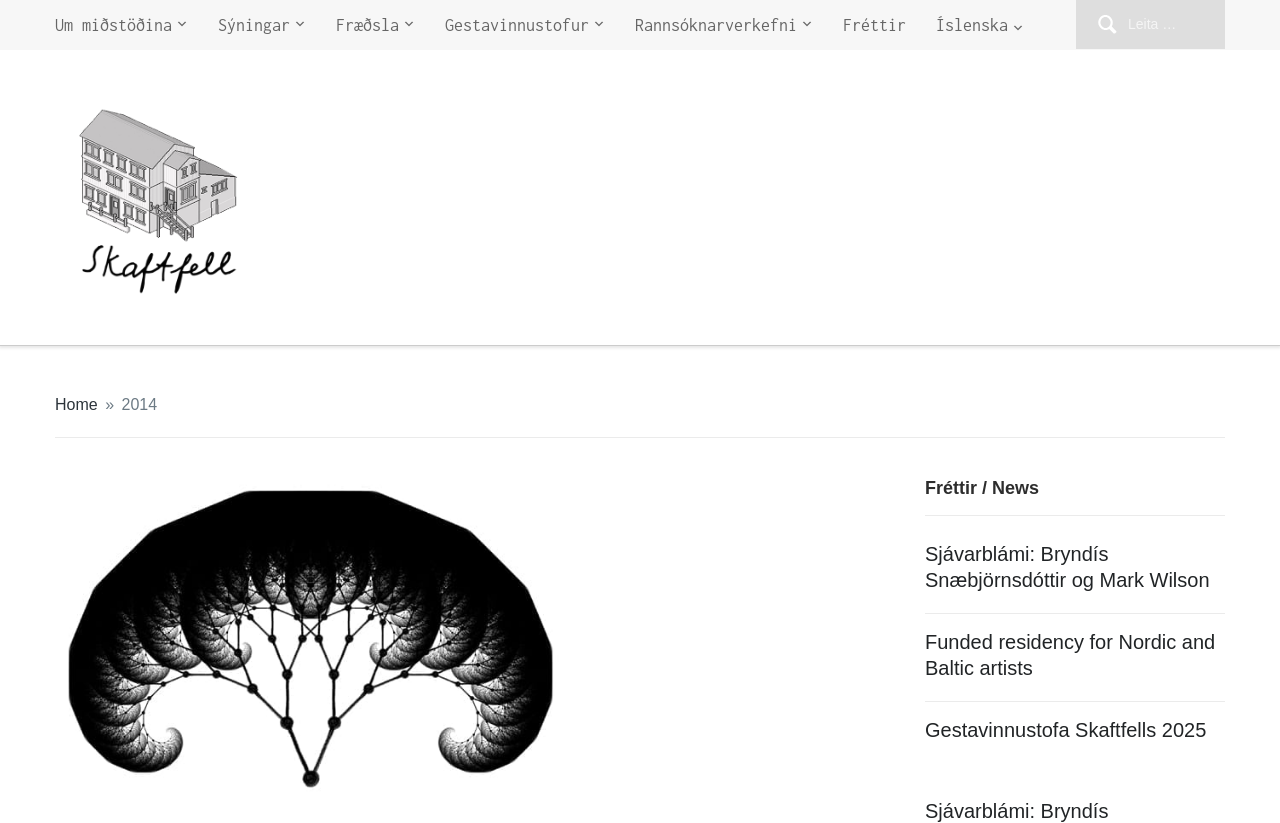Locate the bounding box coordinates of the clickable area needed to fulfill the instruction: "Check Gestavinnustofa Skaftfells 2025".

[0.723, 0.873, 0.942, 0.9]